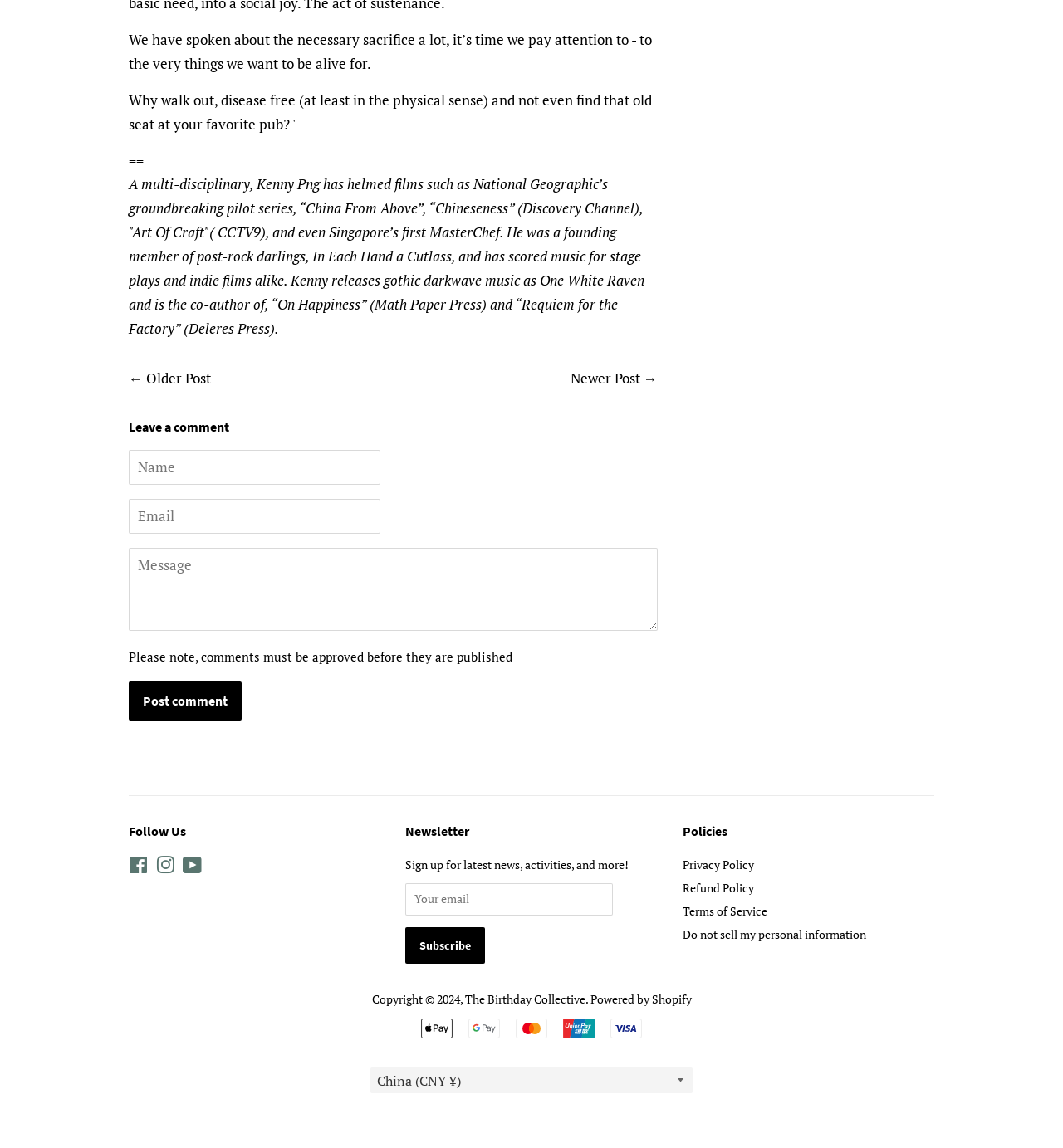Using the provided description aria-label="Your email" name="contact[email]" placeholder="Your email", find the bounding box coordinates for the UI element. Provide the coordinates in (top-left x, top-left y, bottom-right x, bottom-right y) format, ensuring all values are between 0 and 1.

[0.382, 0.77, 0.577, 0.797]